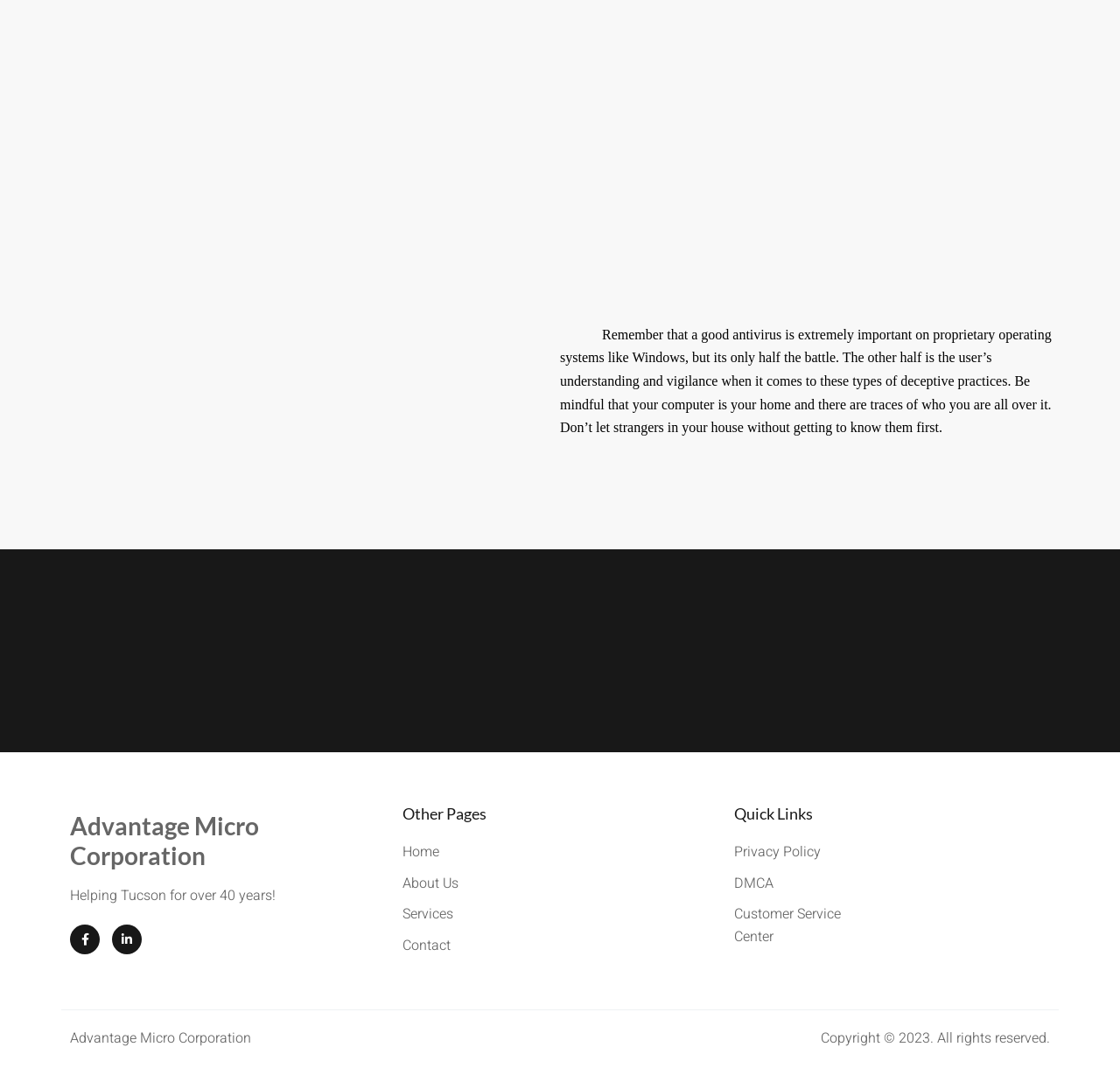From the details in the image, provide a thorough response to the question: What is the company name mentioned on the webpage?

I found the company name 'Advantage Micro Corporation' mentioned in the heading element with bounding box coordinates [0.062, 0.76, 0.304, 0.815] and also in the StaticText element with bounding box coordinates [0.062, 0.963, 0.224, 0.982].